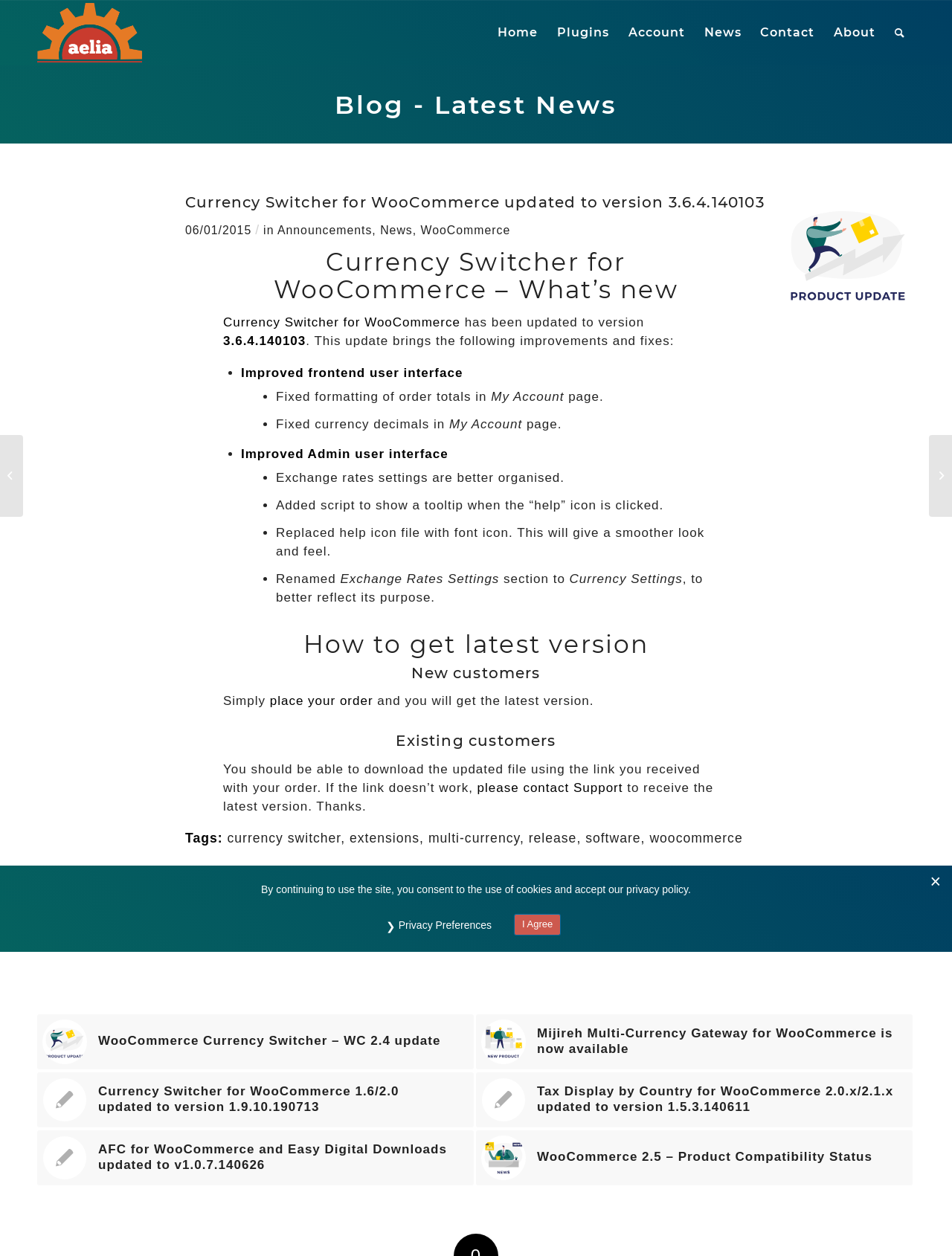Locate the bounding box coordinates of the area to click to fulfill this instruction: "Search for something". The bounding box should be presented as four float numbers between 0 and 1, in the order [left, top, right, bottom].

[0.93, 0.0, 0.961, 0.052]